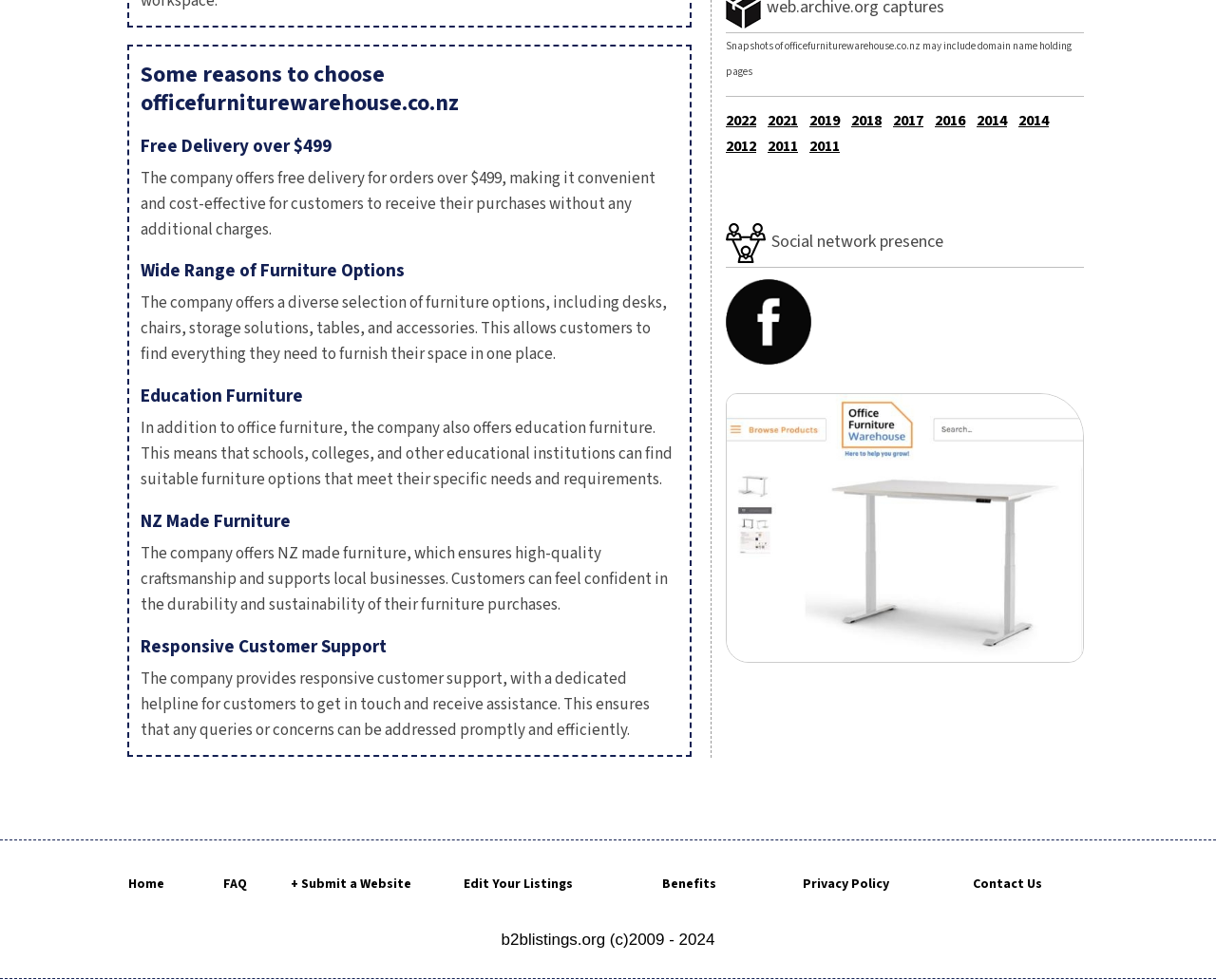Answer the question below with a single word or a brief phrase: 
Is the company's customer support responsive?

Yes